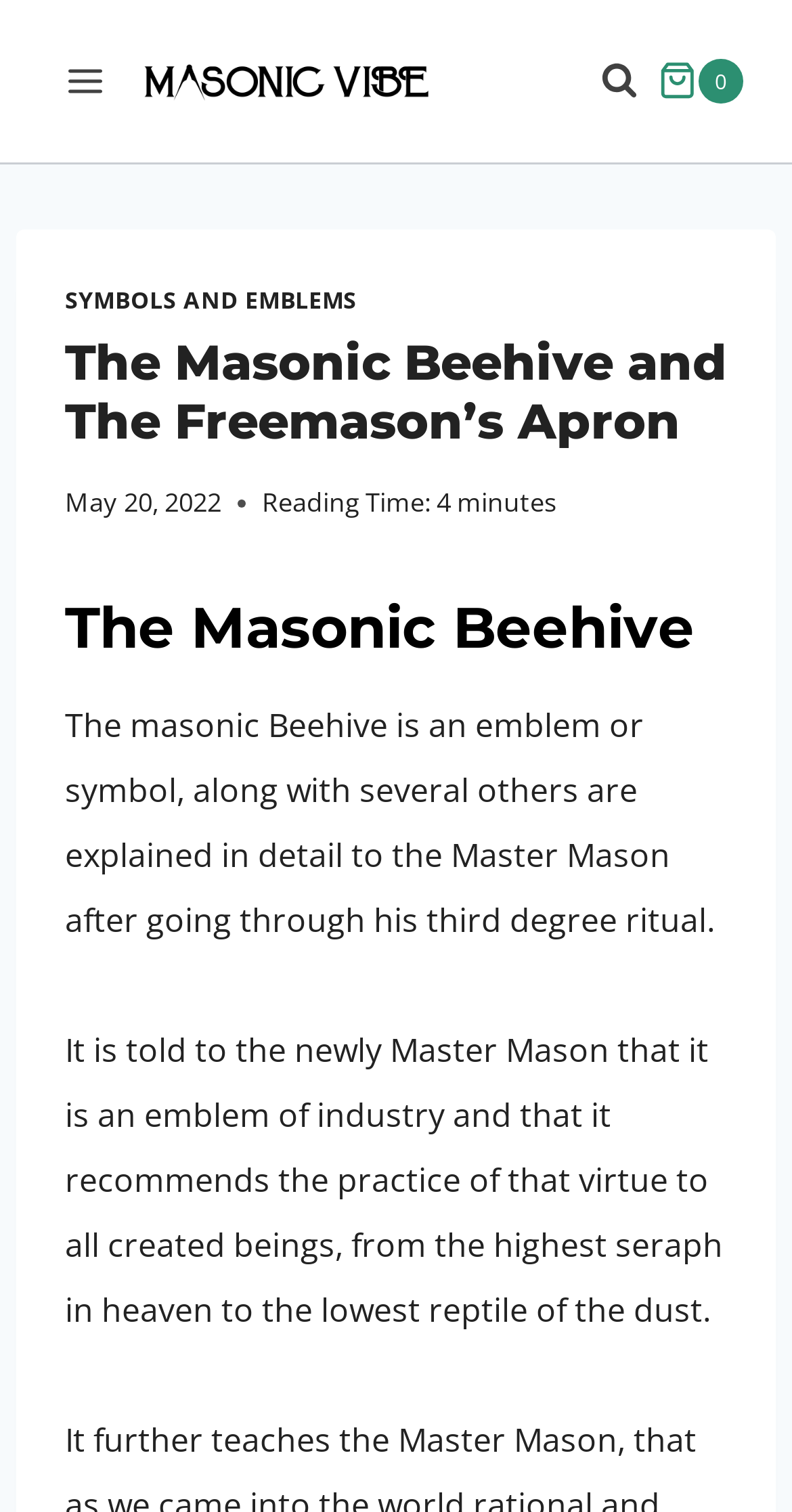Give a one-word or one-phrase response to the question:
What is the Masonic Beehive an emblem of?

industry